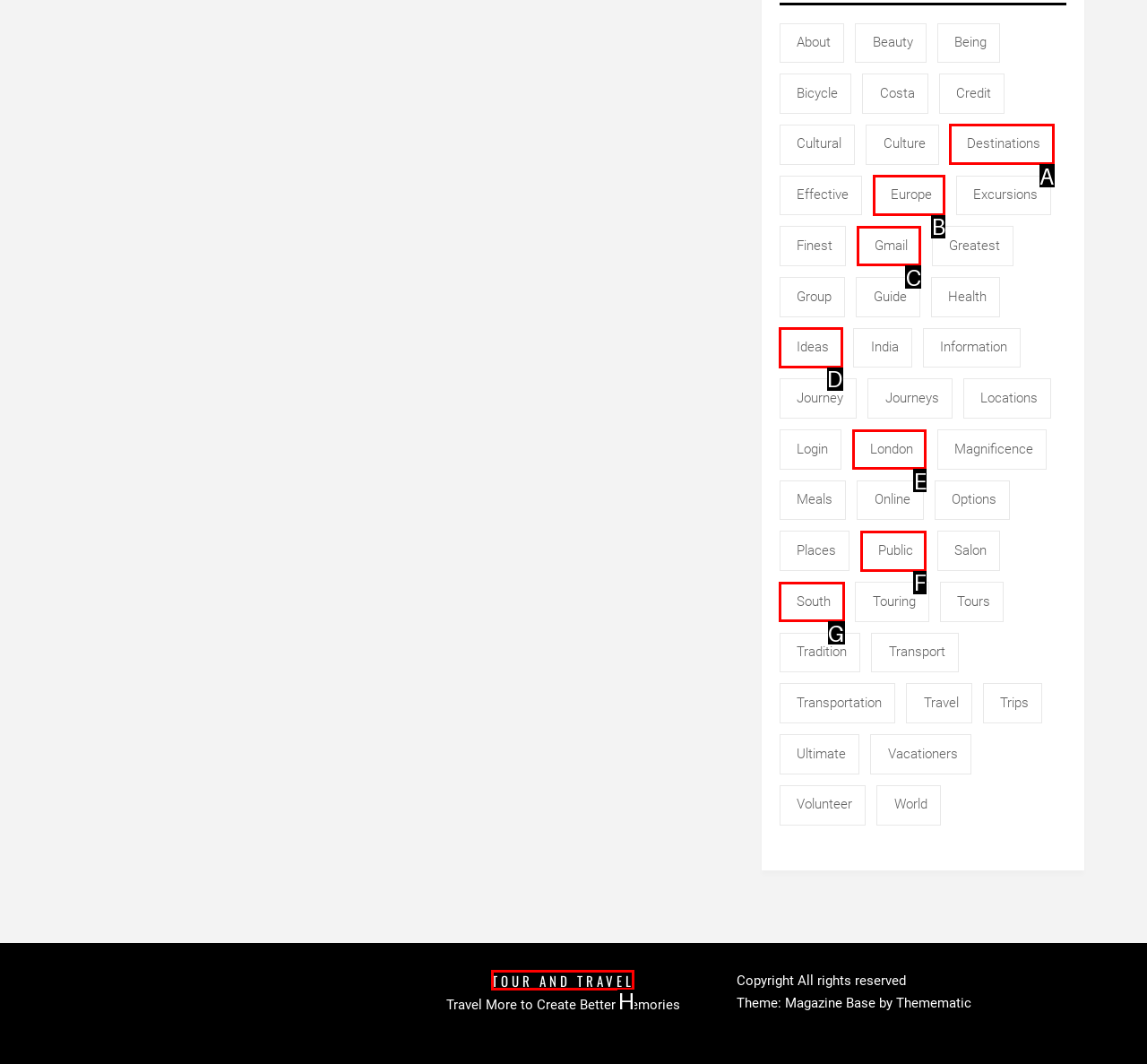Which option best describes: T
Respond with the letter of the appropriate choice.

None